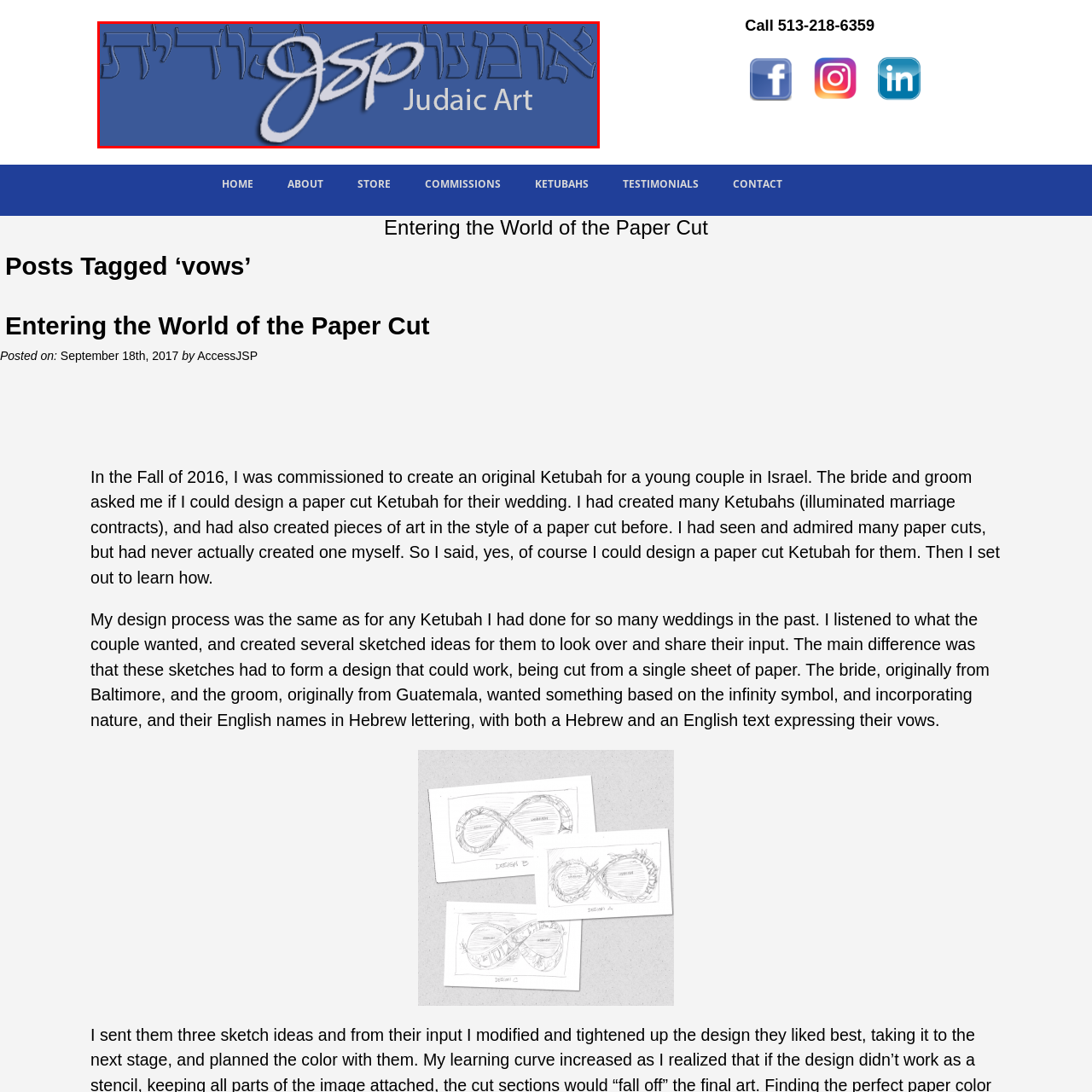What is the cultural significance of the stylized Hebrew characters?
Analyze the image within the red frame and provide a concise answer using only one word or a short phrase.

traditional aspects of Judaic art